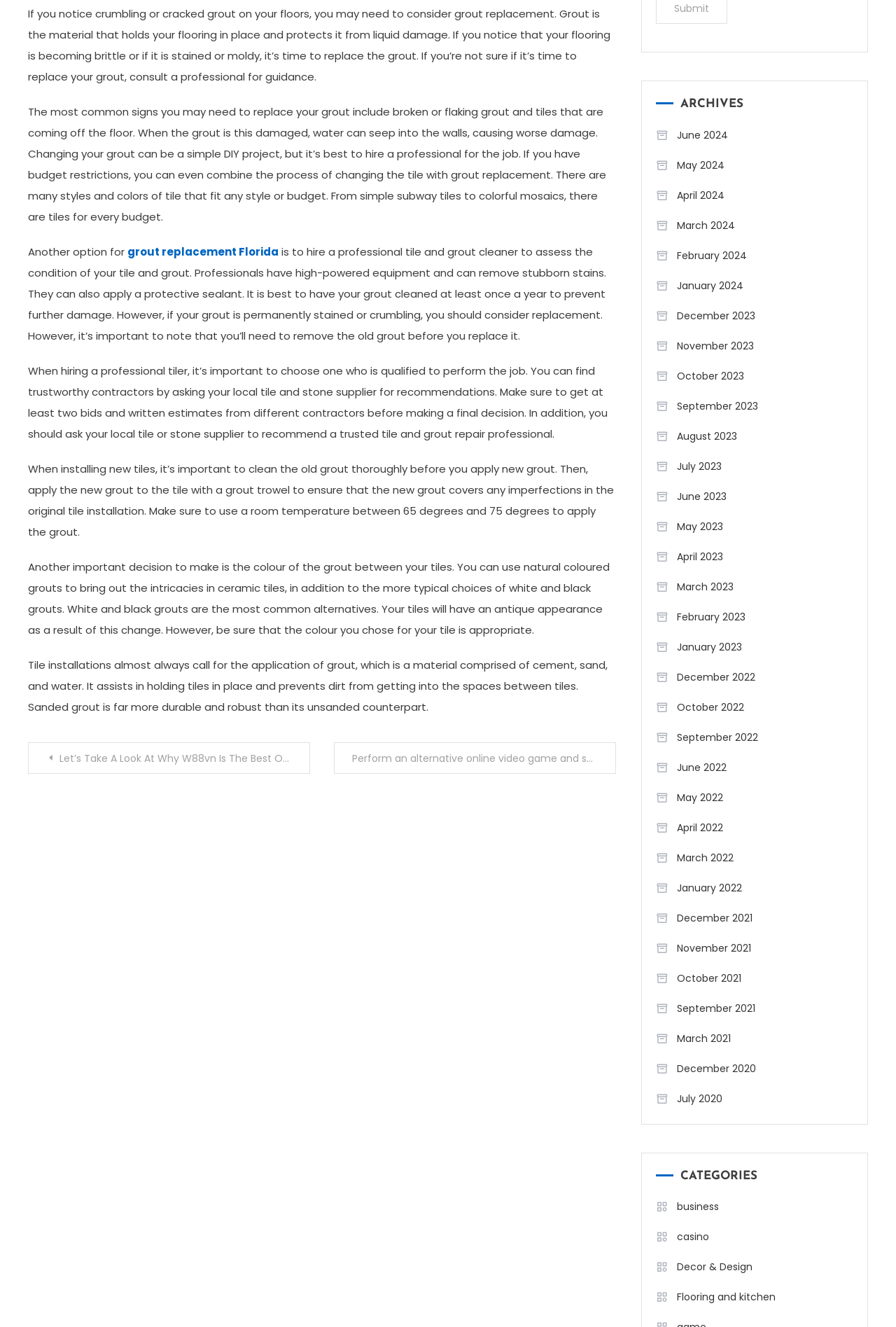Using the webpage screenshot, locate the HTML element that fits the following description and provide its bounding box: "Flooring and kitchen".

[0.732, 0.969, 0.866, 0.986]